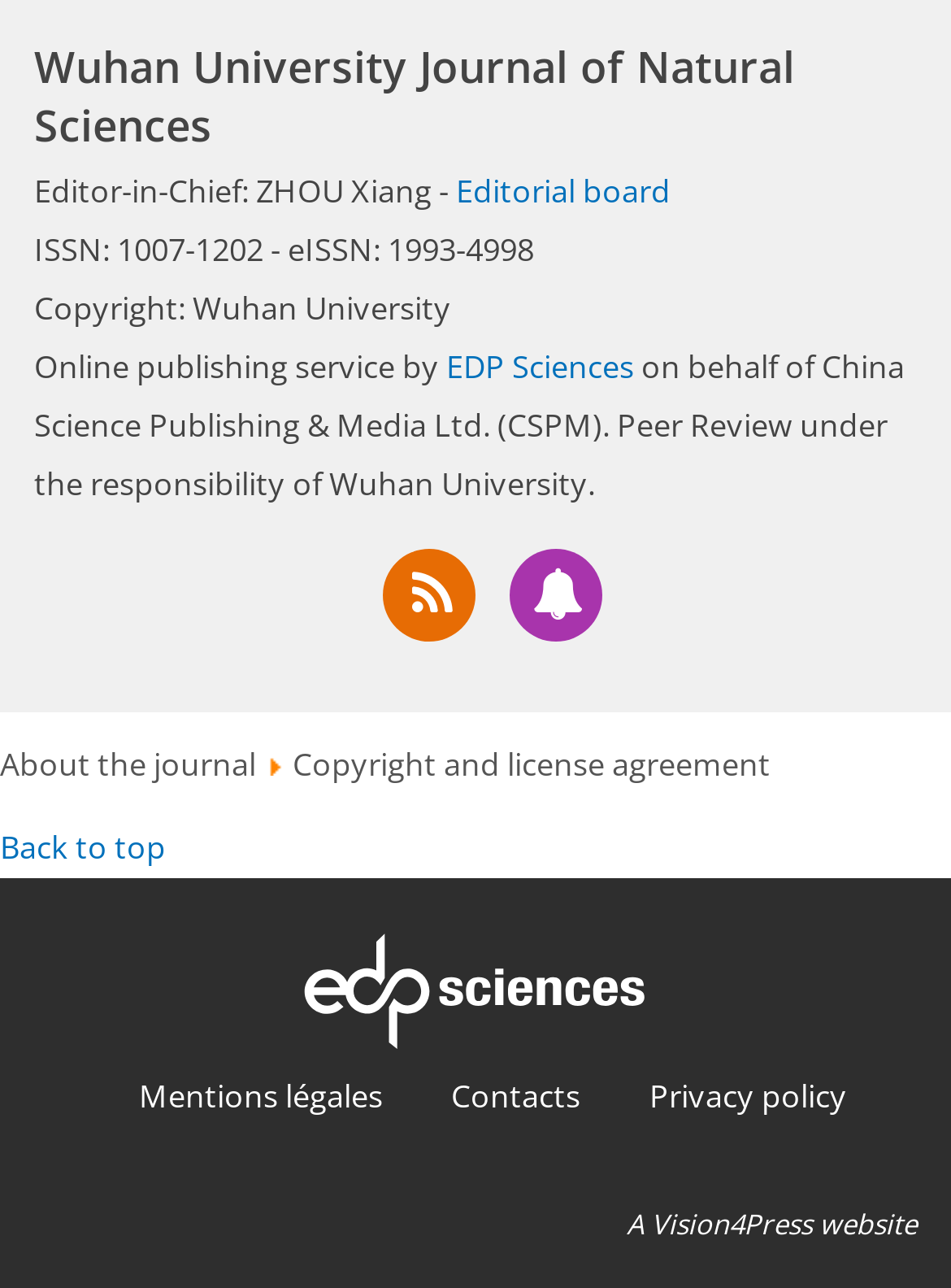Respond to the question with just a single word or phrase: 
What is the ISSN of the journal?

1007-1202